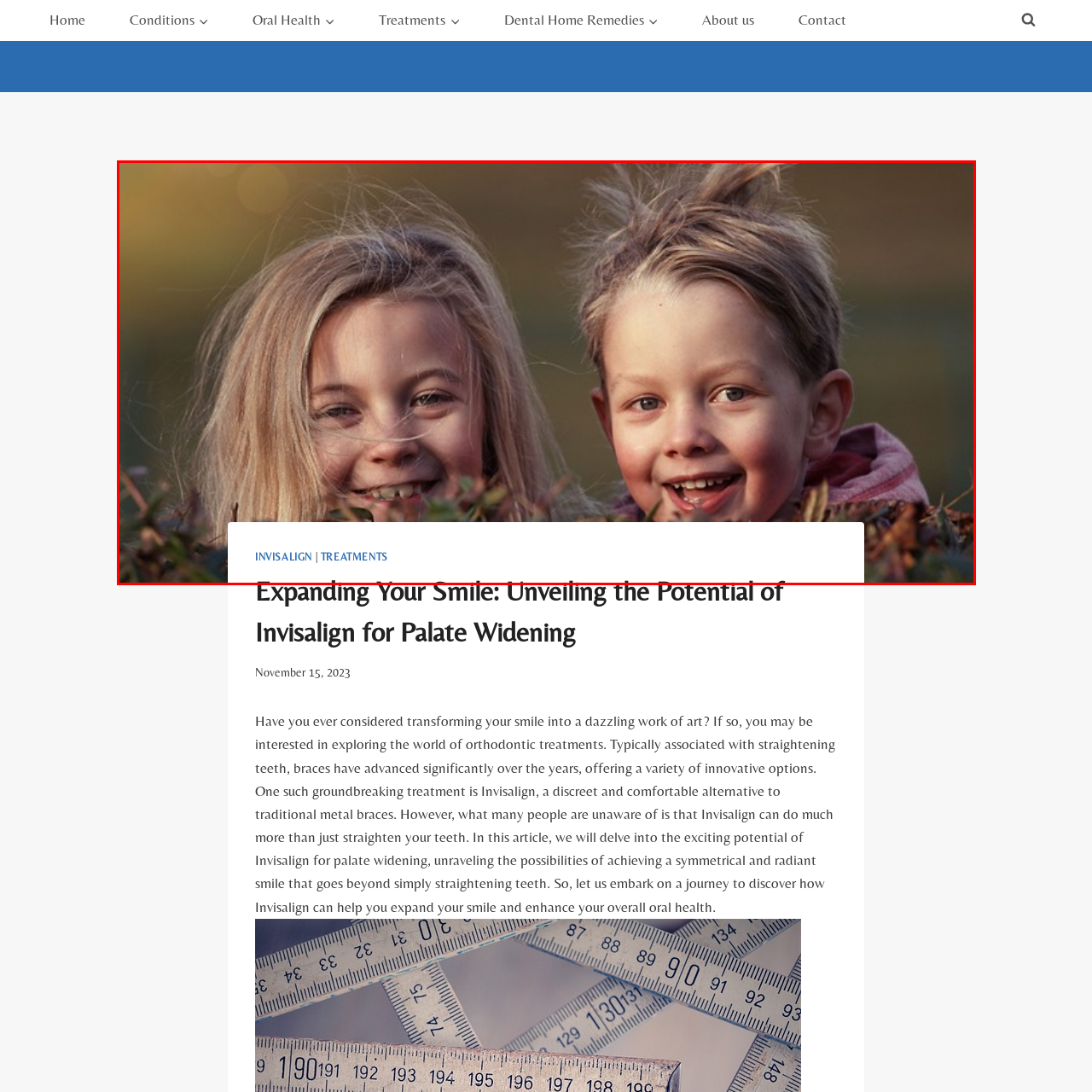Focus your attention on the image enclosed by the red boundary and provide a thorough answer to the question that follows, based on the image details: What is the title of the accompanying text?

The title 'Expanding Your Smile: Unveiling the Potential of Invisalign for Palate Widening' emphasizes the potential of Invisalign not just for straightening teeth but also for enhancing overall oral health, inviting viewers to learn more about innovative ways to achieve a radiant smile.